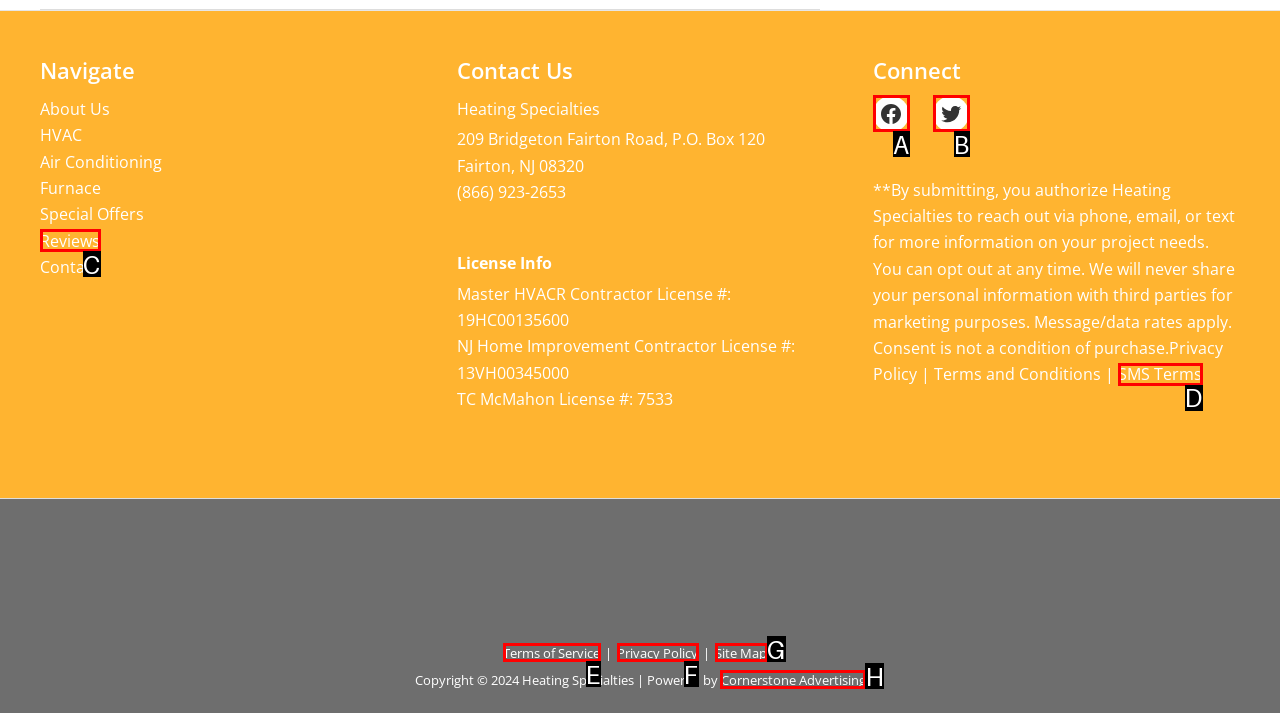Tell me which option best matches the description: Reviews
Answer with the option's letter from the given choices directly.

C